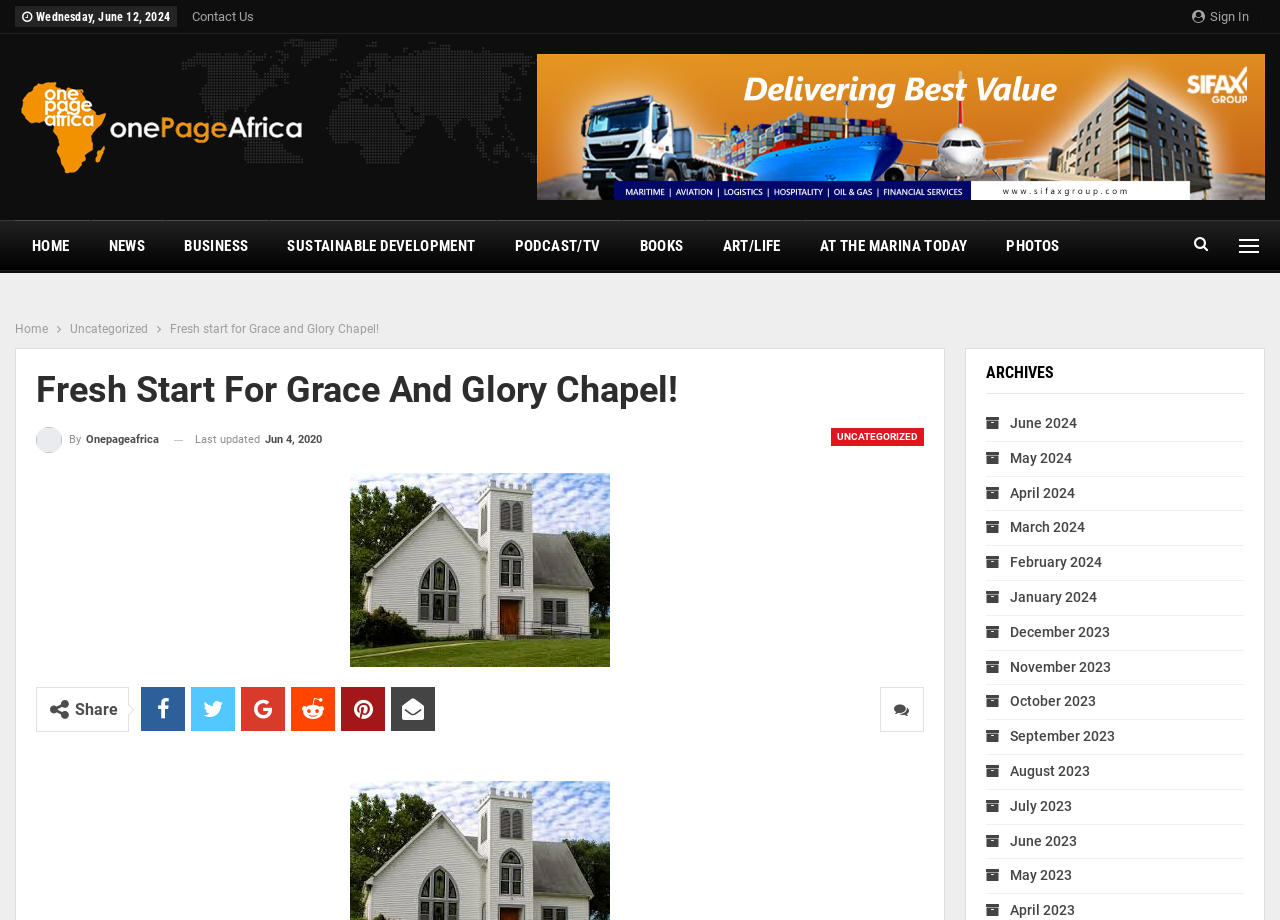Identify the webpage's primary heading and generate its text.

Fresh Start For Grace And Glory Chapel!